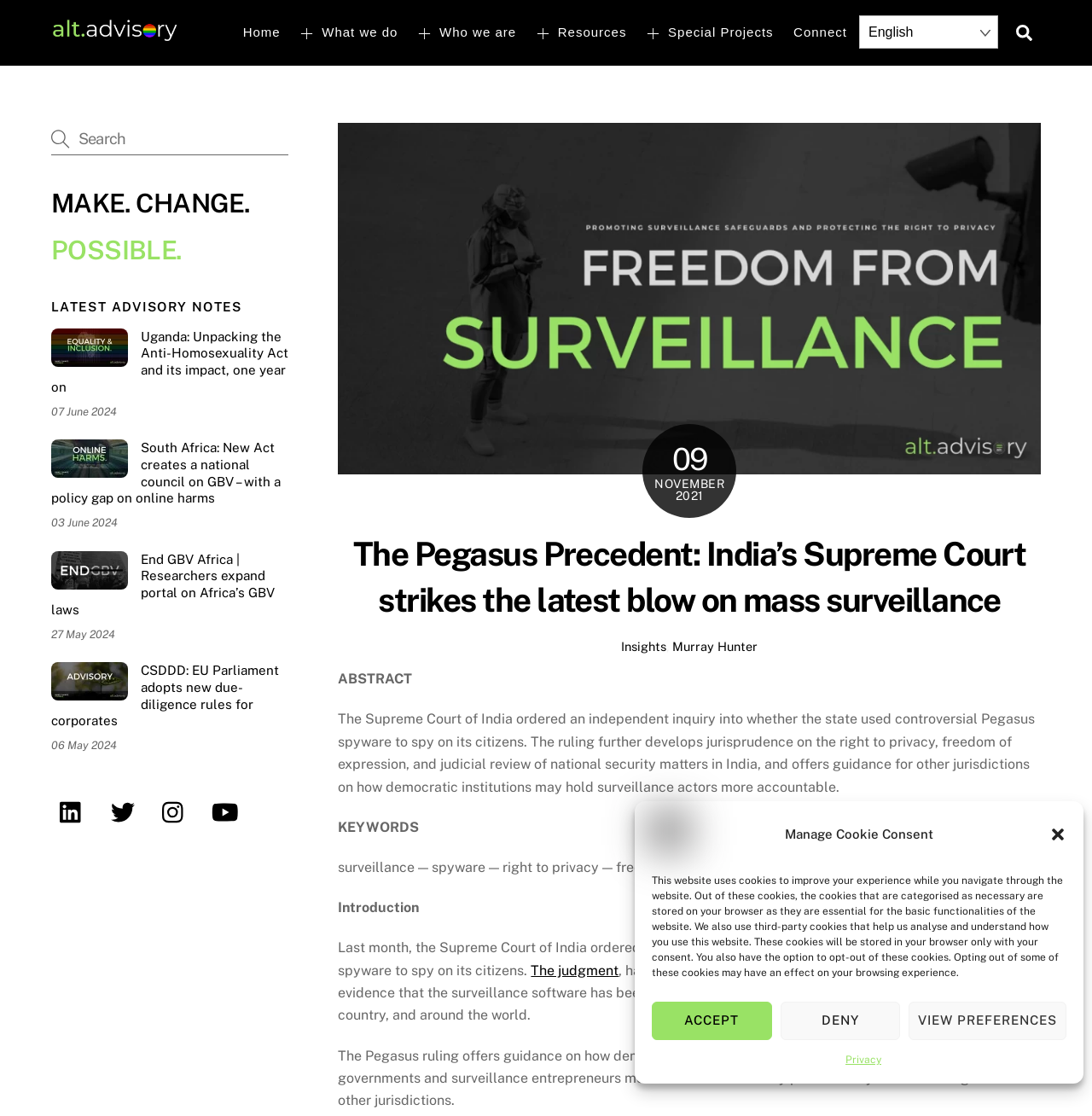Locate the bounding box of the UI element described in the following text: "aria-label="twitter"".

[0.094, 0.72, 0.137, 0.733]